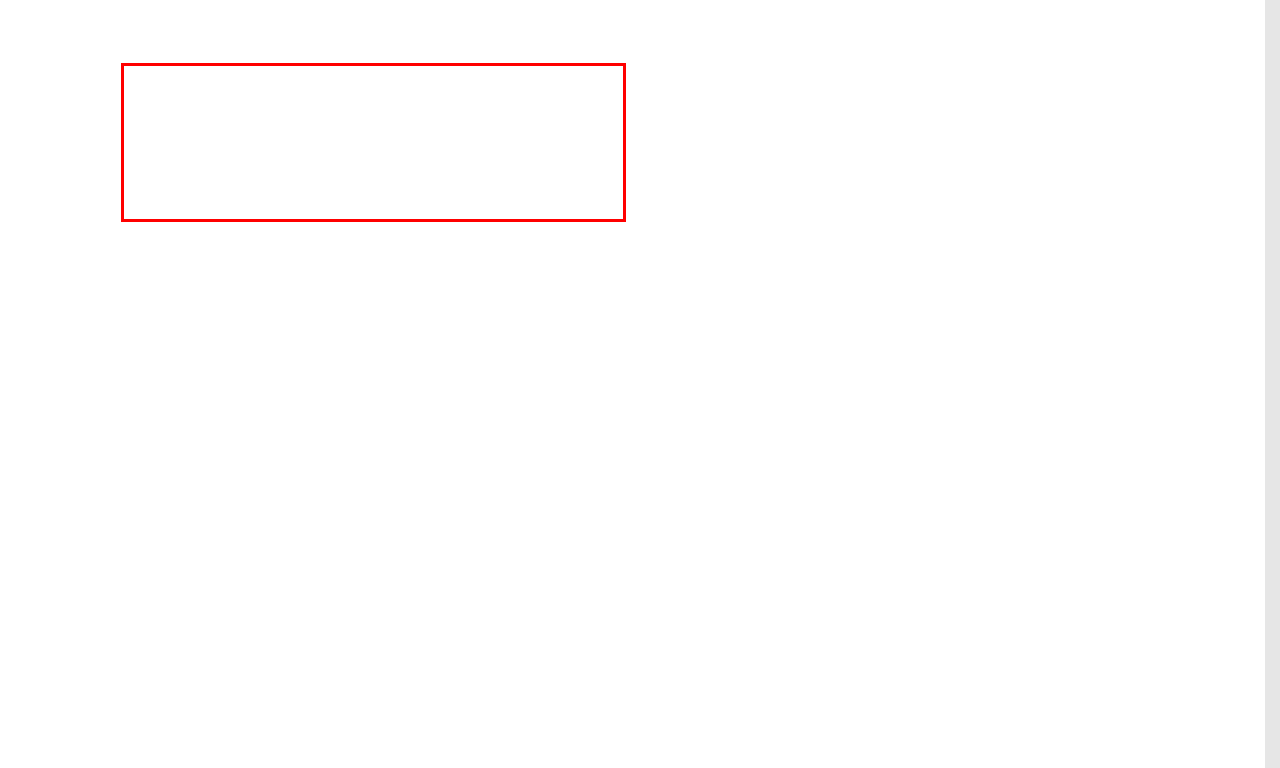You are looking at a screenshot of a webpage with a red rectangle bounding box. Use OCR to identify and extract the text content found inside this red bounding box.

We source our beef from 100% organic farms where cattle graze on lush, green pastures and are raised without hormones or antibiotics, resulting in beef with superior flavor and health attributes.